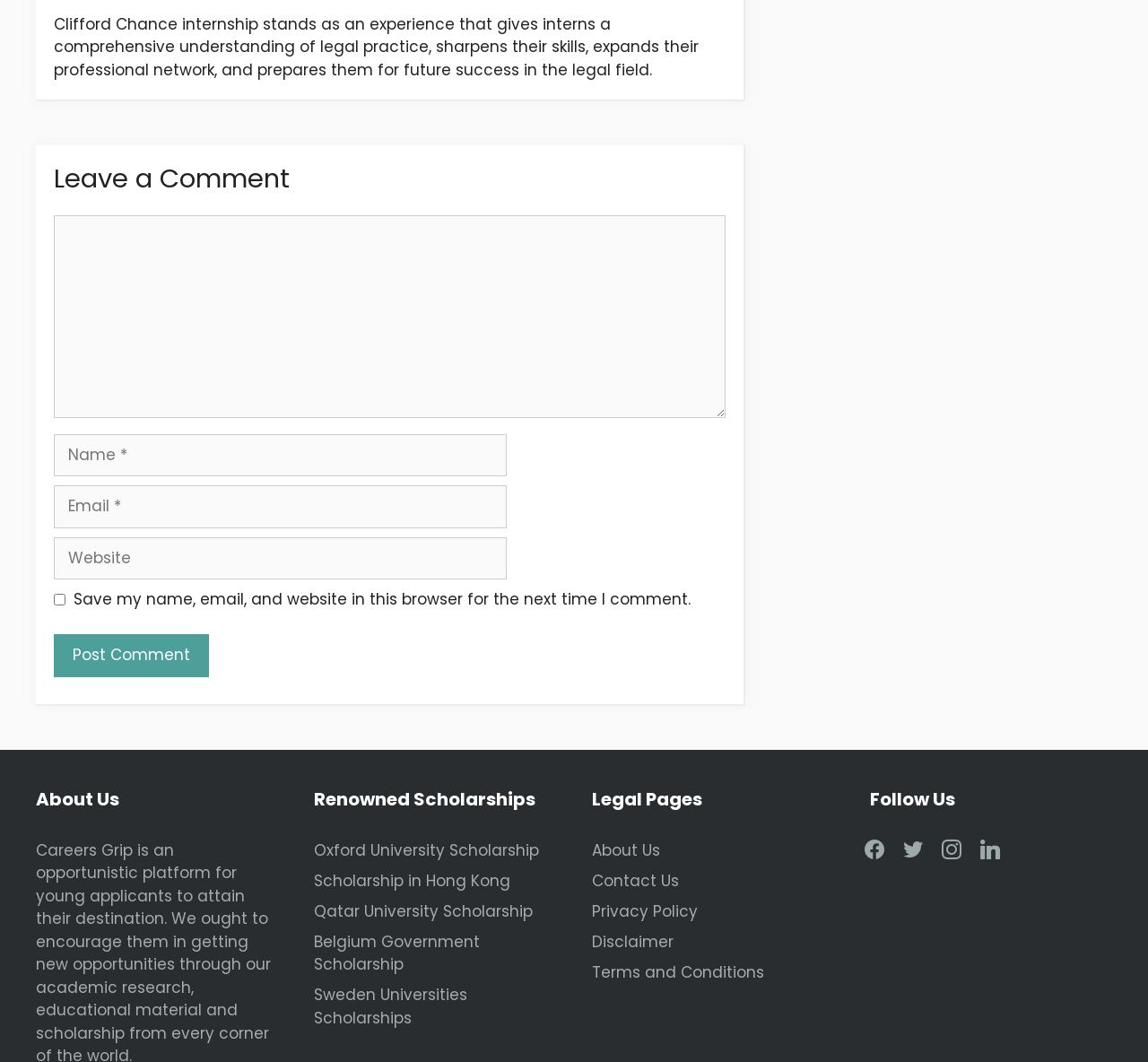Could you provide the bounding box coordinates for the portion of the screen to click to complete this instruction: "Leave a comment"?

[0.047, 0.154, 0.632, 0.186]